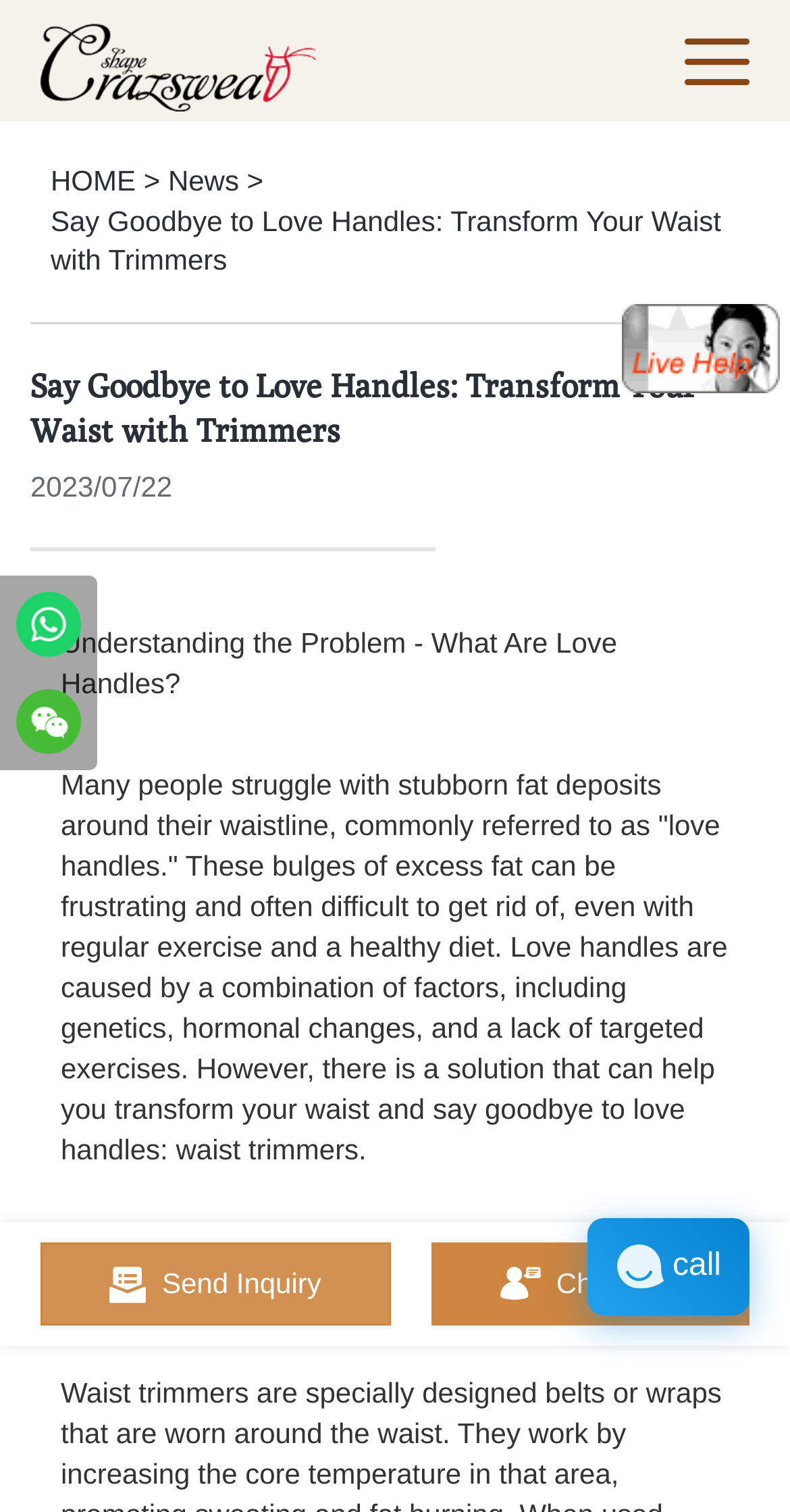Using the provided element description "Cookies Settings", determine the bounding box coordinates of the UI element.

None